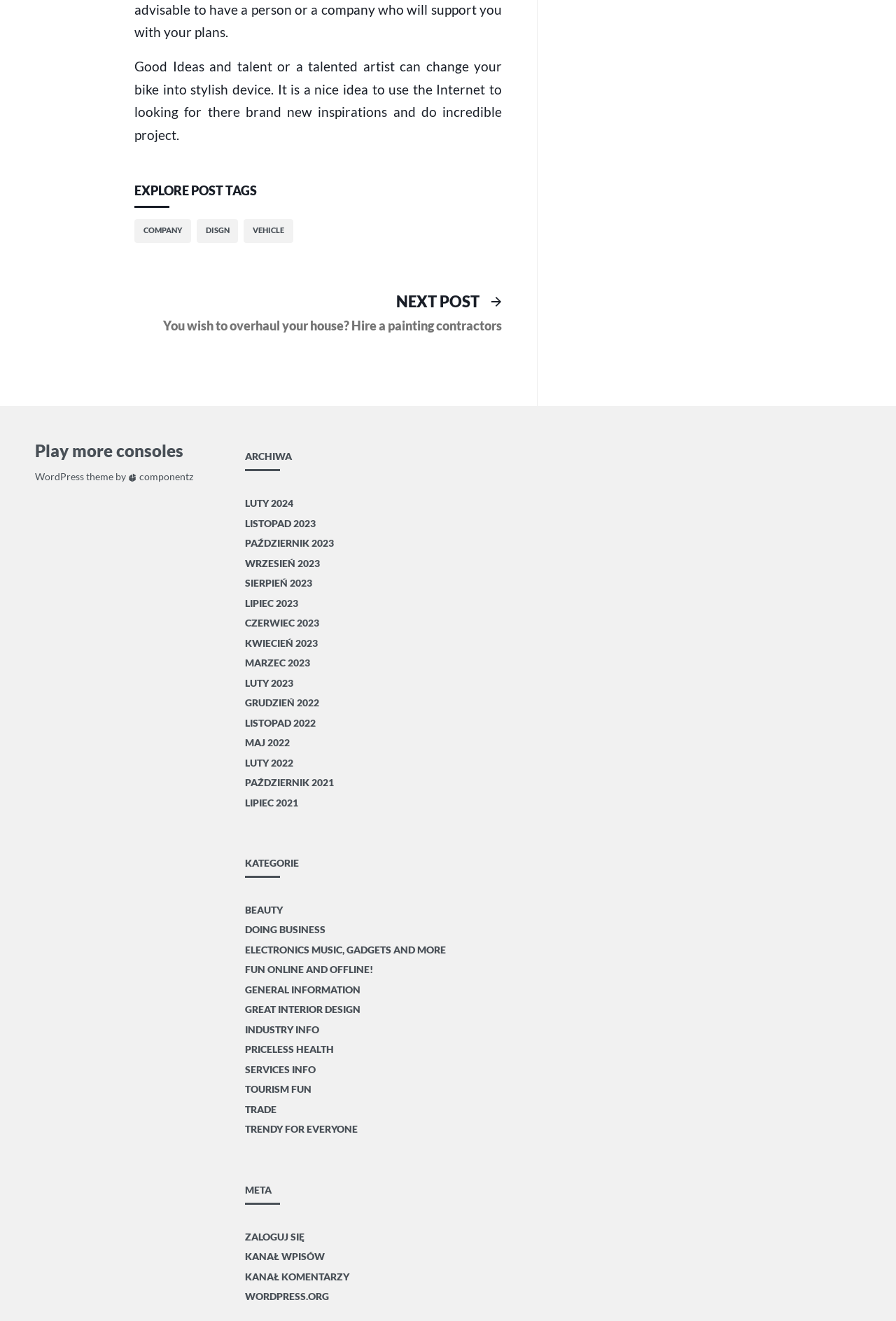Use a single word or phrase to answer the question: What is the latest month listed in the archives?

LUTY 2024